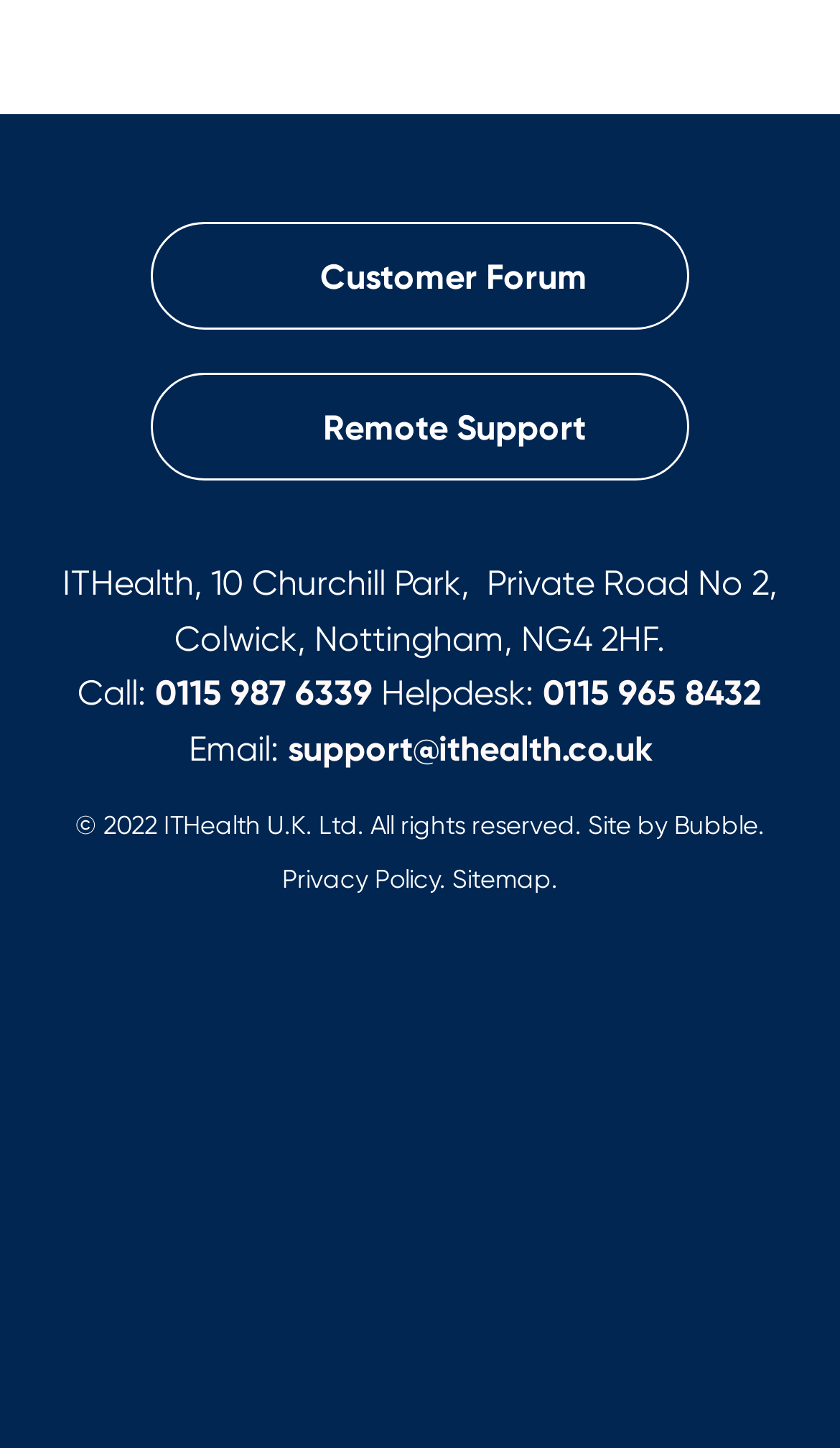What is the company's phone number for helpdesk?
Using the image as a reference, deliver a detailed and thorough answer to the question.

I found the phone number for helpdesk by looking at the contact information section of the webpage, where it lists 'Helpdesk:' followed by the phone number '0115 965 8432'.